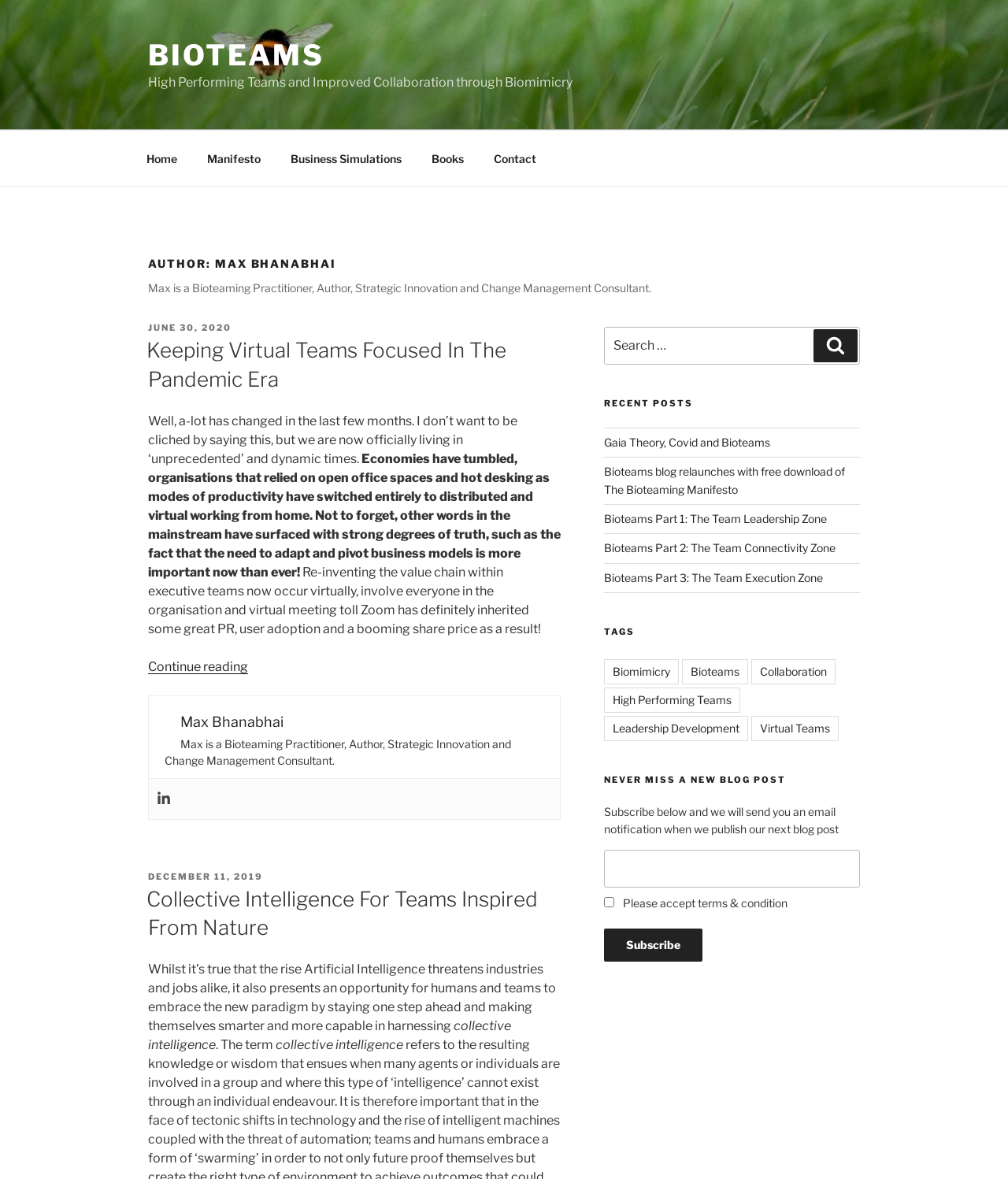Please identify the bounding box coordinates of the element that needs to be clicked to perform the following instruction: "View recent posts".

[0.599, 0.363, 0.853, 0.503]